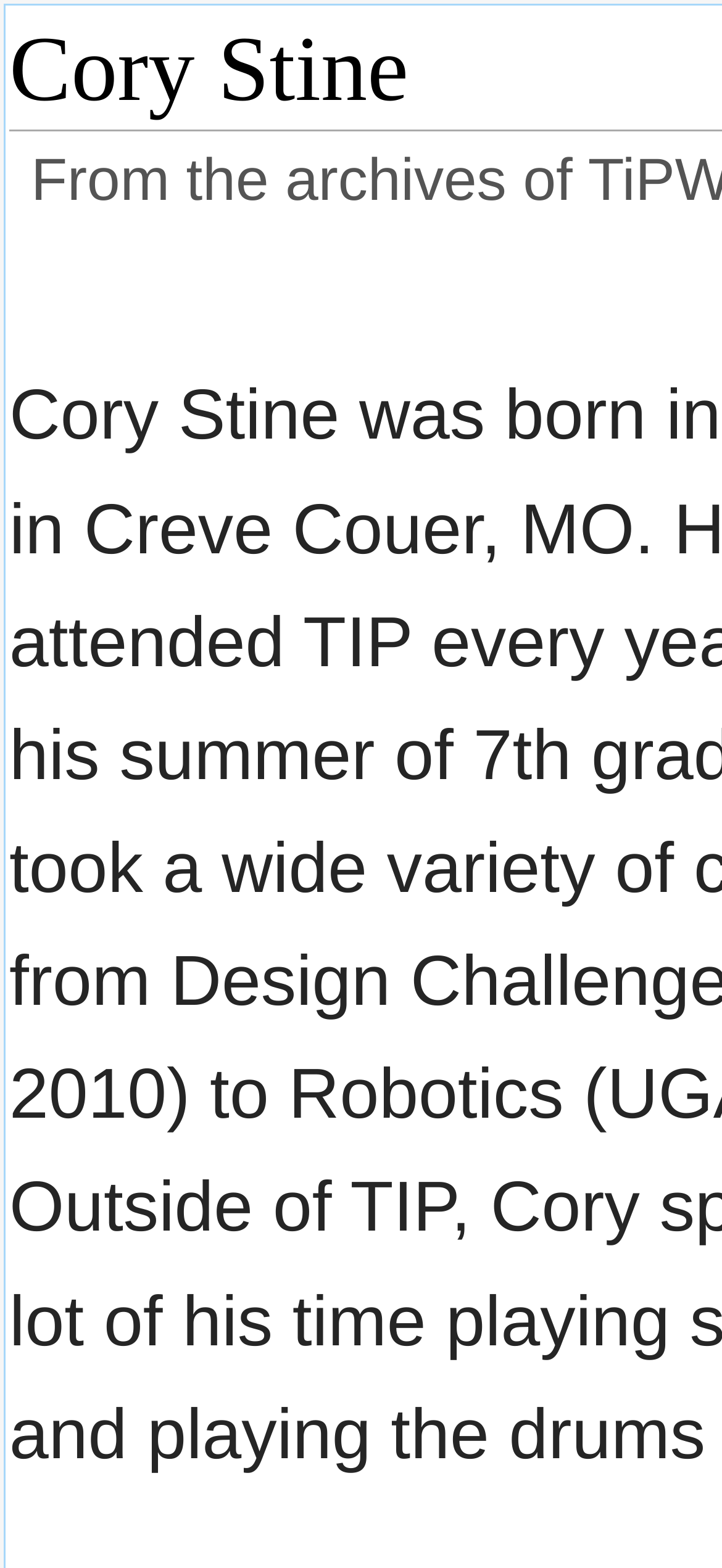Extract the bounding box of the UI element described as: "navigation".

[0.16, 0.138, 0.324, 0.157]